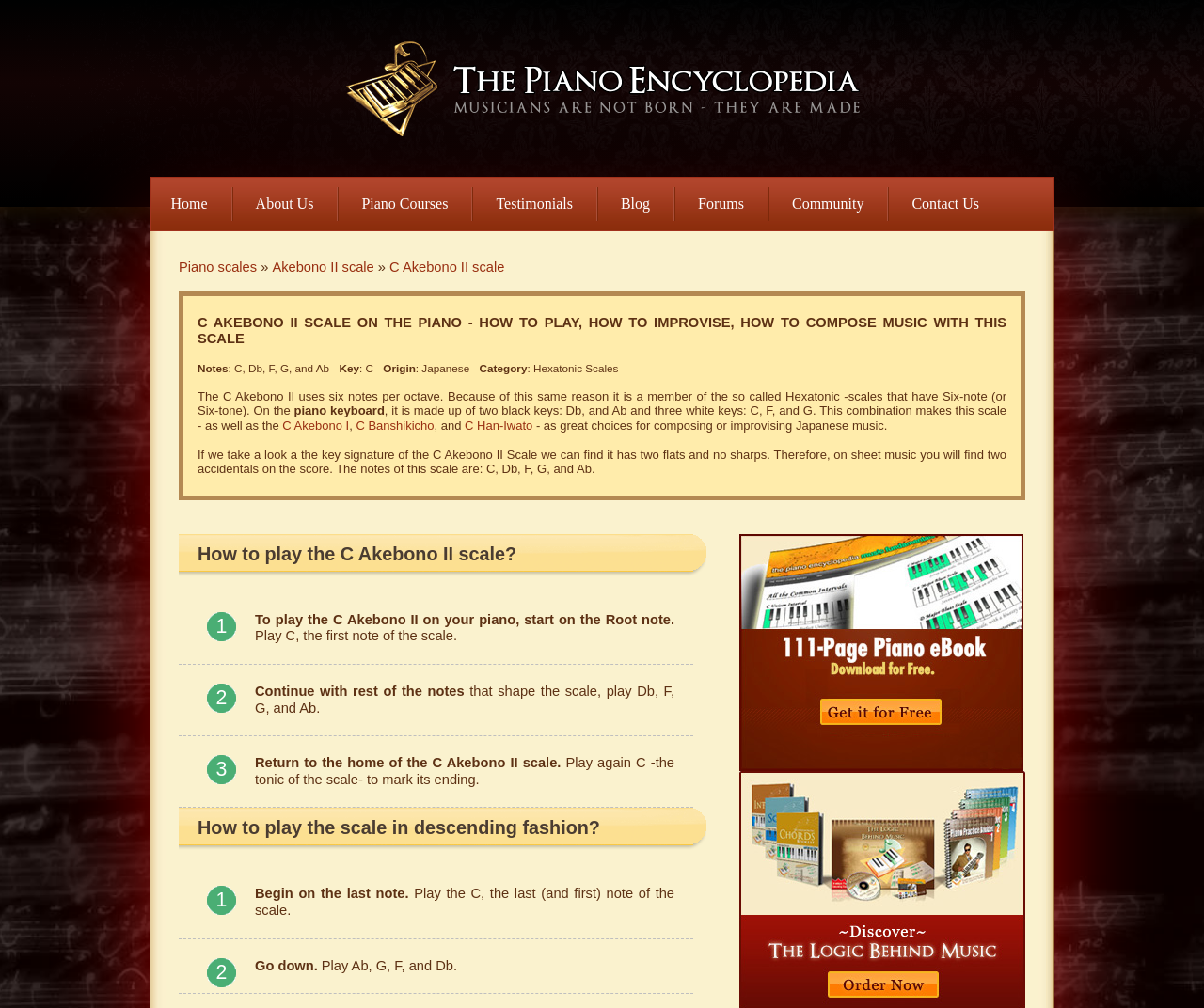Find the bounding box coordinates for the area that should be clicked to accomplish the instruction: "Learn about the 'C Akebono II scale'".

[0.226, 0.257, 0.311, 0.272]